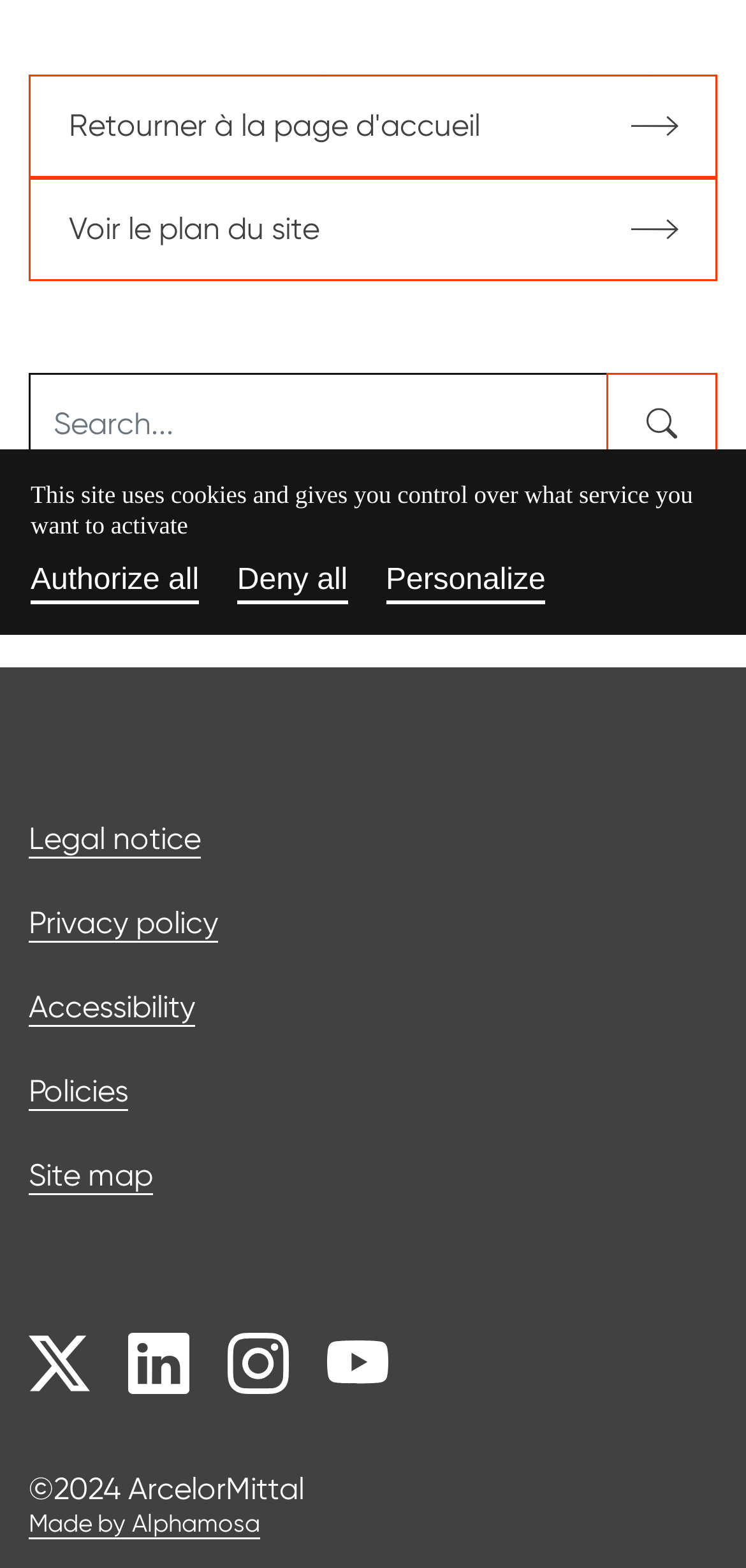Identify the bounding box of the UI element that matches this description: "aria-label="Search this site" name="recherche" placeholder="Search..."".

[0.038, 0.237, 0.815, 0.303]